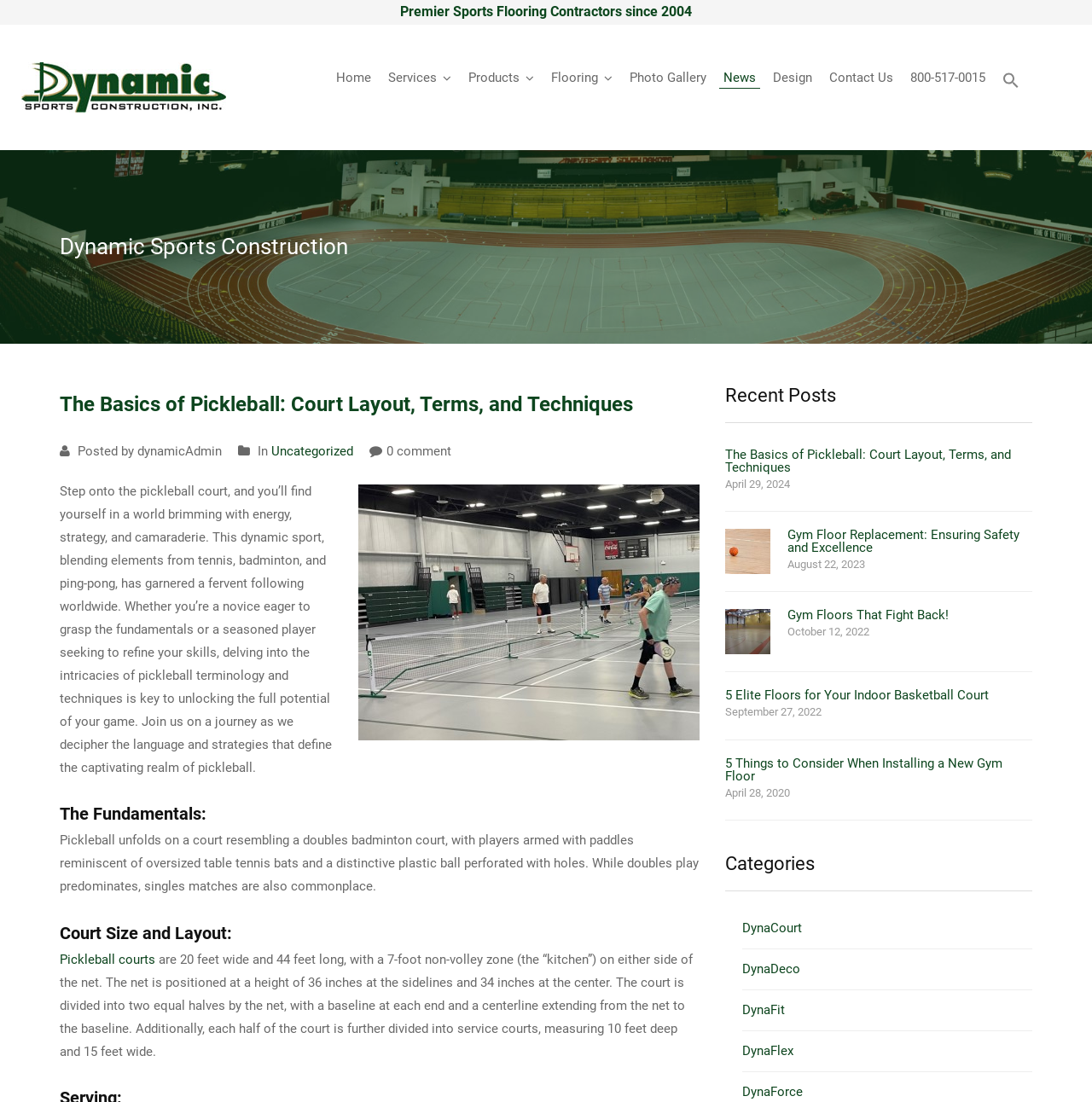Pinpoint the bounding box coordinates of the clickable area necessary to execute the following instruction: "View 'Gym Floor Replacement: Ensuring Safety and Excellence' post". The coordinates should be given as four float numbers between 0 and 1, namely [left, top, right, bottom].

[0.664, 0.48, 0.945, 0.503]